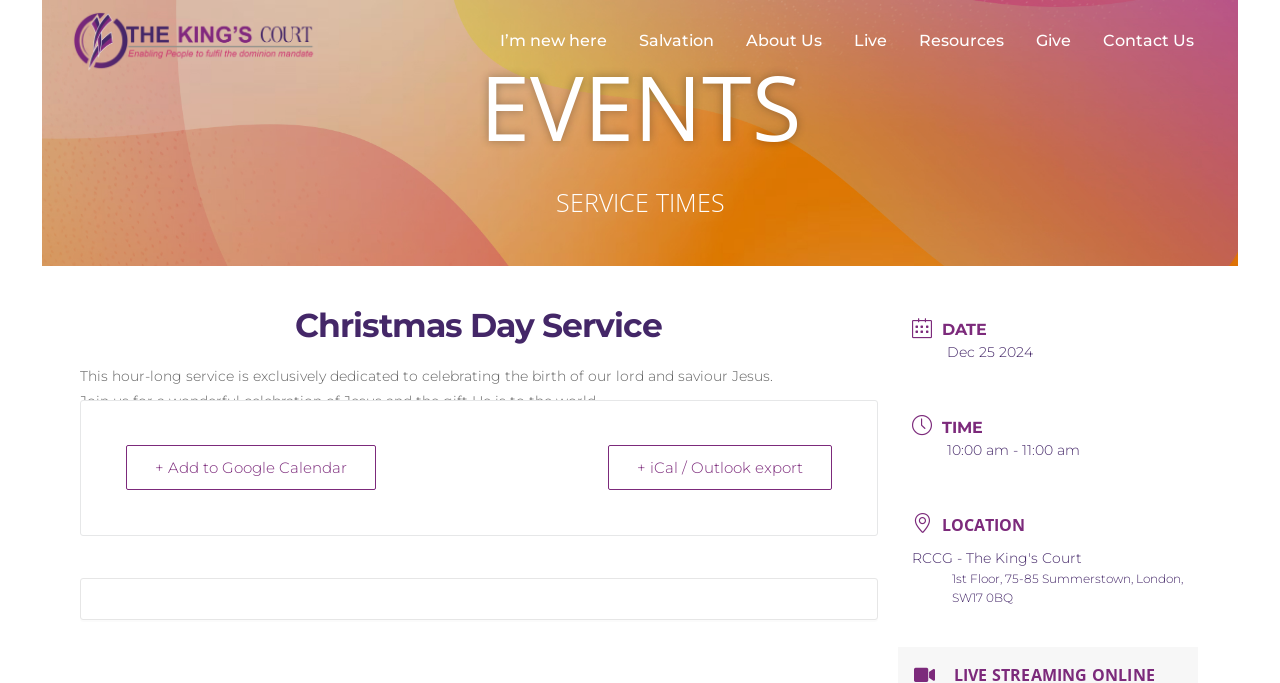Identify the bounding box coordinates of the clickable section necessary to follow the following instruction: "Click on 'Salvation'". The coordinates should be presented as four float numbers from 0 to 1, i.e., [left, top, right, bottom].

[0.487, 0.027, 0.57, 0.094]